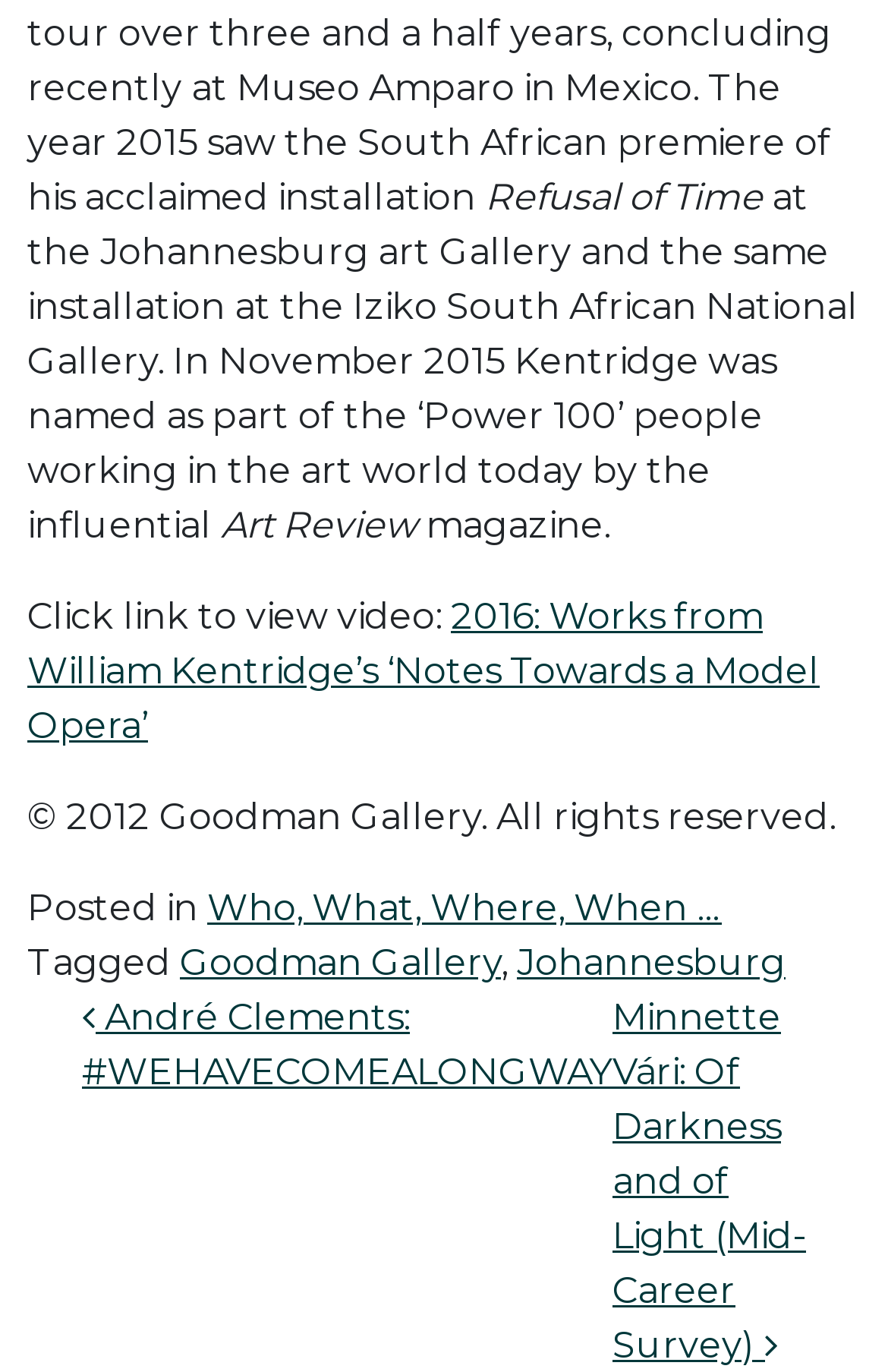What is the title of the video mentioned?
Could you give a comprehensive explanation in response to this question?

The answer can be found in the main content section of the webpage, where it says 'Click link to view video: ... 2016: Works from William Kentridge’s ‘Notes Towards a Model Opera’'. This is a link to a video.